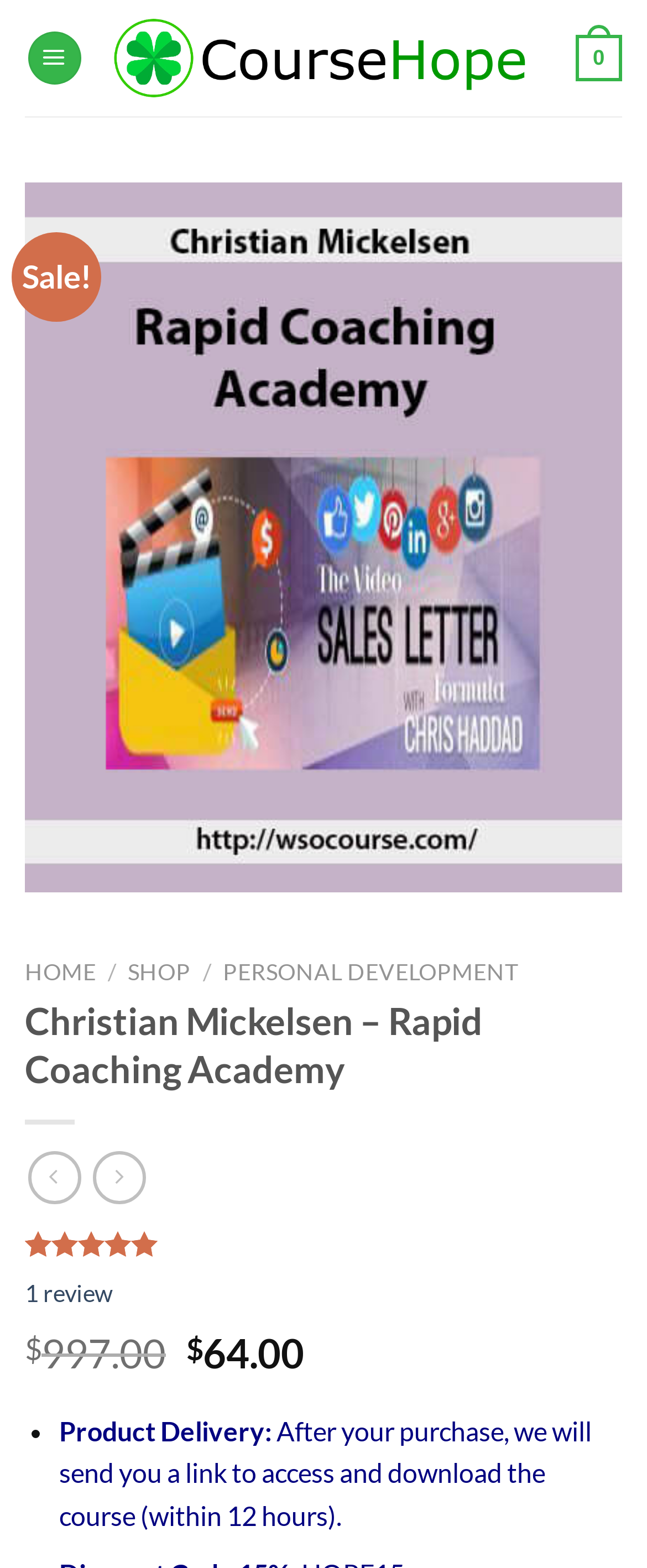Kindly provide the bounding box coordinates of the section you need to click on to fulfill the given instruction: "Click on the '1 review' link".

[0.038, 0.816, 0.174, 0.834]